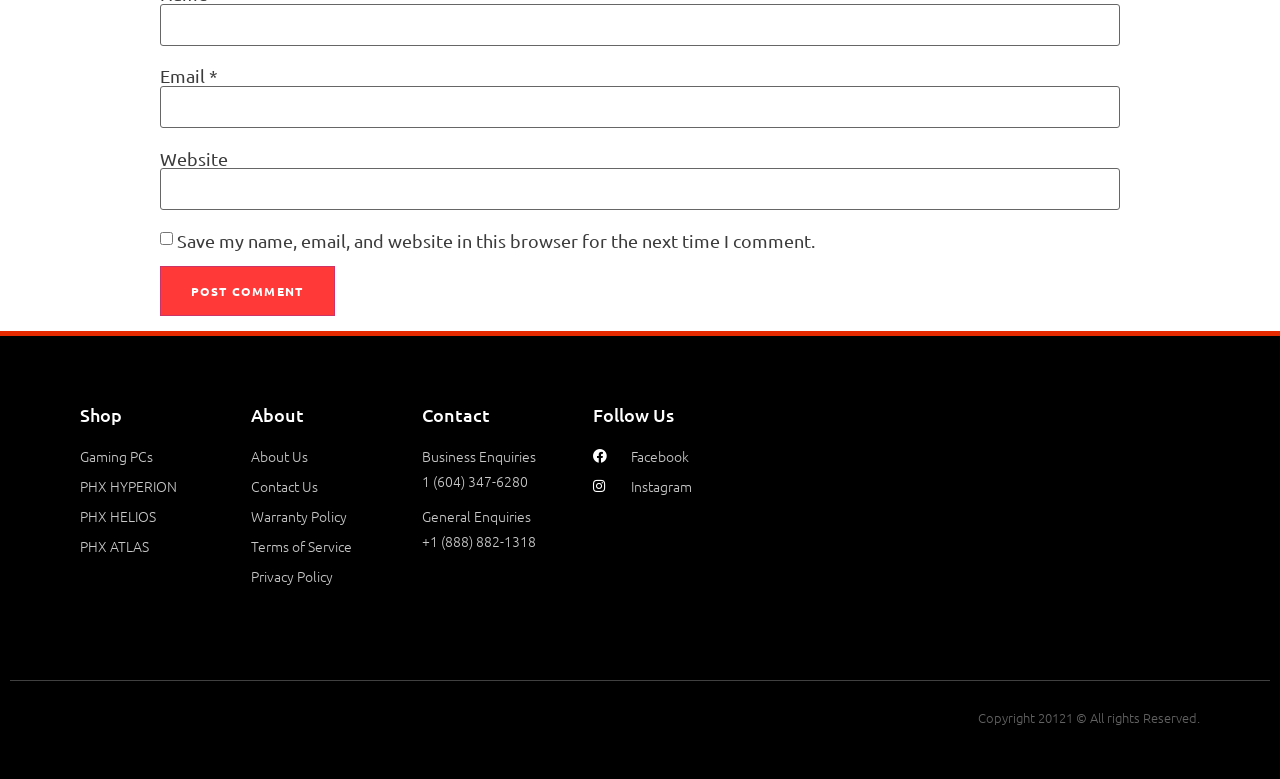Locate the bounding box coordinates of the area you need to click to fulfill this instruction: 'Share your documents and links'. The coordinates must be in the form of four float numbers ranging from 0 to 1: [left, top, right, bottom].

None